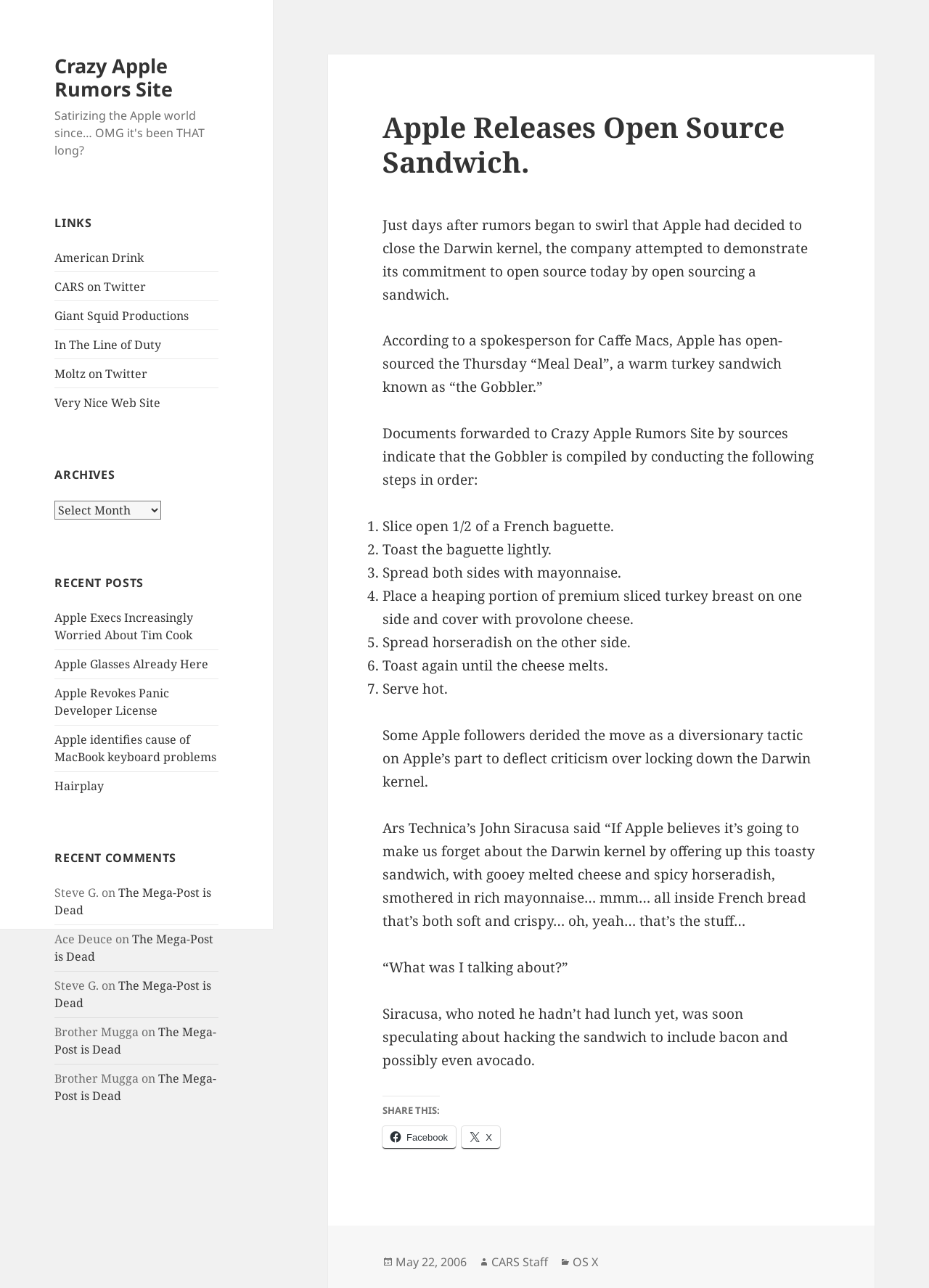Find the primary header on the webpage and provide its text.

Apple Releases Open Source Sandwich.